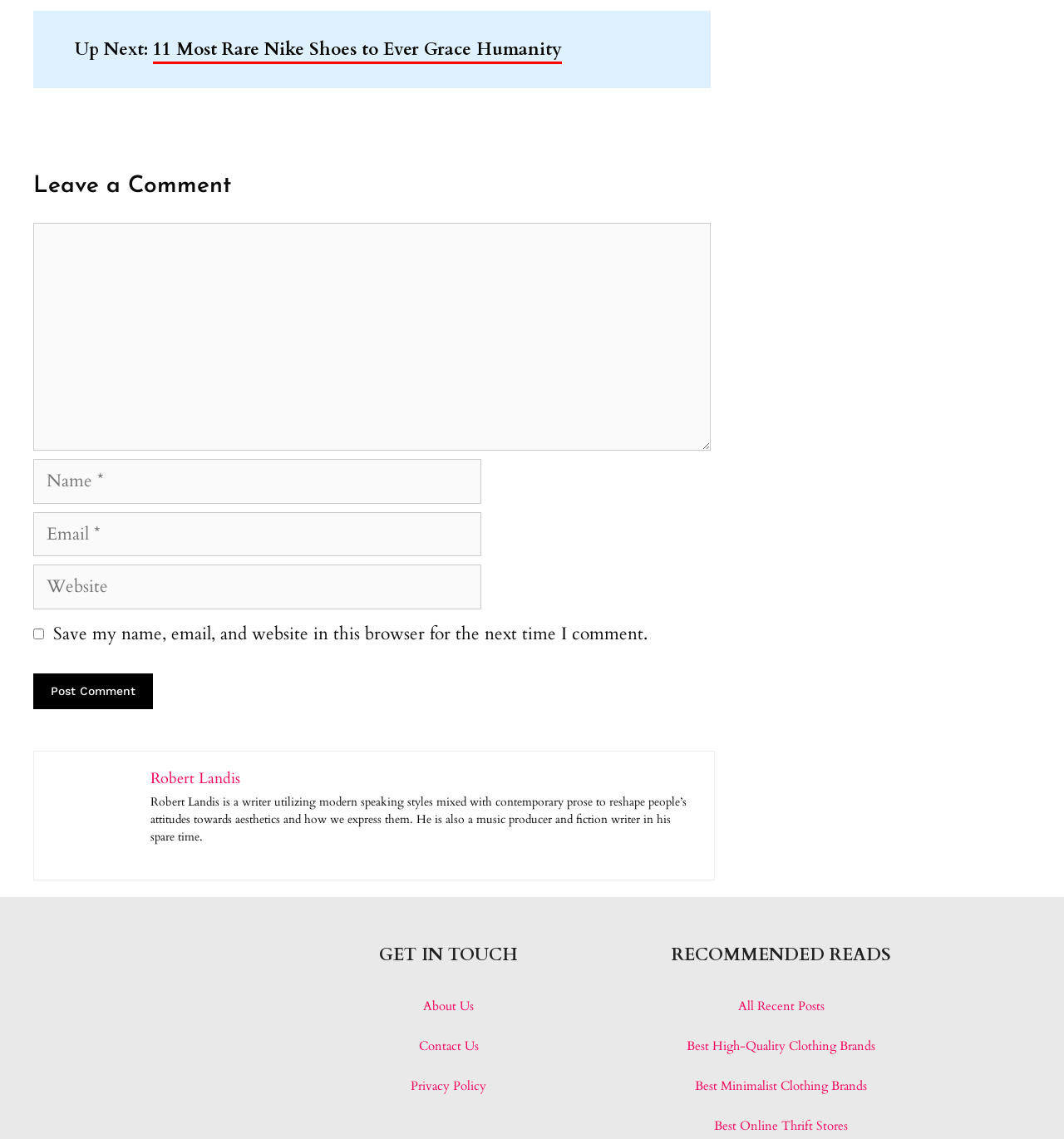Refer to the screenshot and answer the following question in detail:
What is the title of the article above the comment section?

I found the title by looking at the link element with the text '11 Most Rare Nike Shoes to Ever Grace Humanity' which is located above the comment section.